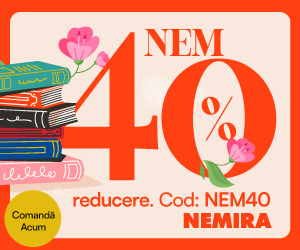Explain the image with as much detail as possible.

This promotional image showcases a vibrant and eye-catching design announcing a 40% discount on products from Nemira. Bold, stylized text at the center reads "40%" in a striking red font, emphasizing the savings offered. Above this, the word "NEM" is prominently displayed, while the text below includes "reducre" (reduction) alongside the discount code "Cod: NEM40" to encourage use in purchases. 

Illustrative elements include a stack of colorful books adorned with flowers, enhancing the theme of literature and enticing readers. A yellow button at the bottom left reads "Comandă Acum" (Order Now), inviting immediate action. The overall layout is visually dynamic, combining playful graphics and clear information, making it an effective advertisement for book lovers looking for a great deal.